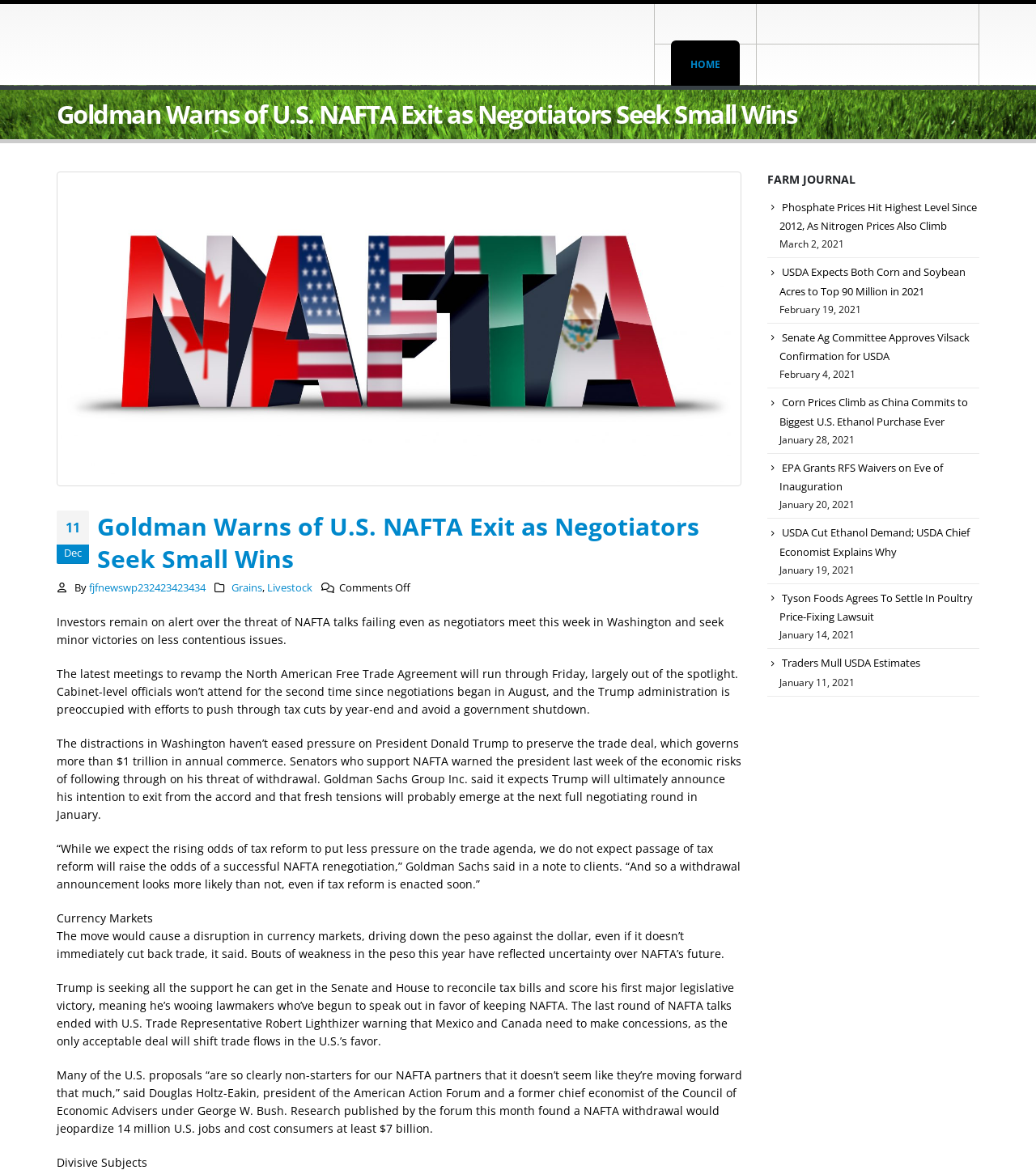What is the topic of the article?
Using the information from the image, provide a comprehensive answer to the question.

Based on the webpage content, the article is discussing the North American Free Trade Agreement (NAFTA) and its potential exit by the US, as indicated by the heading 'Goldman Warns of U.S. NAFTA Exit as Negotiators Seek Small Wins' and the subsequent paragraphs.